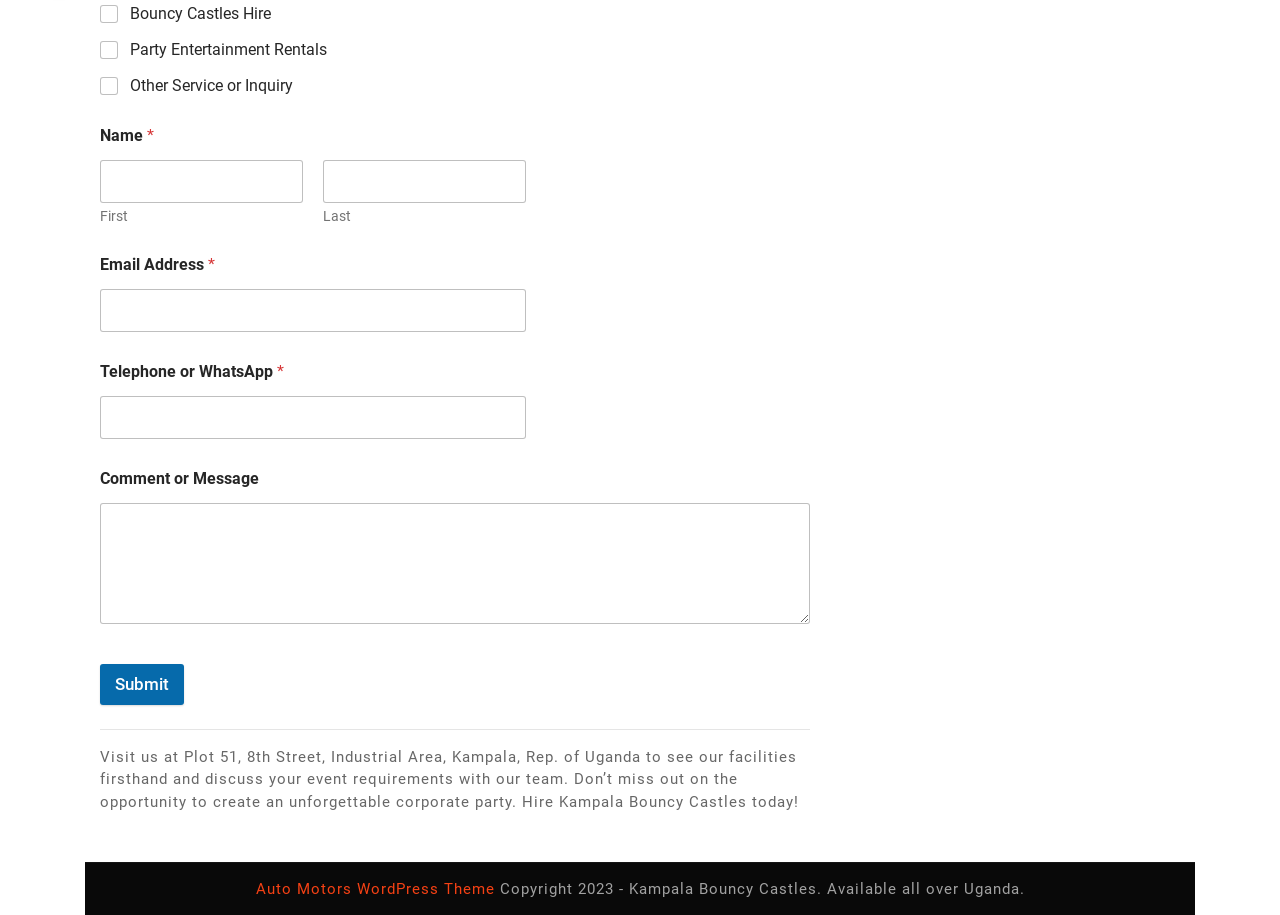Answer the question briefly using a single word or phrase: 
What is the purpose of the Submit button?

To submit the form